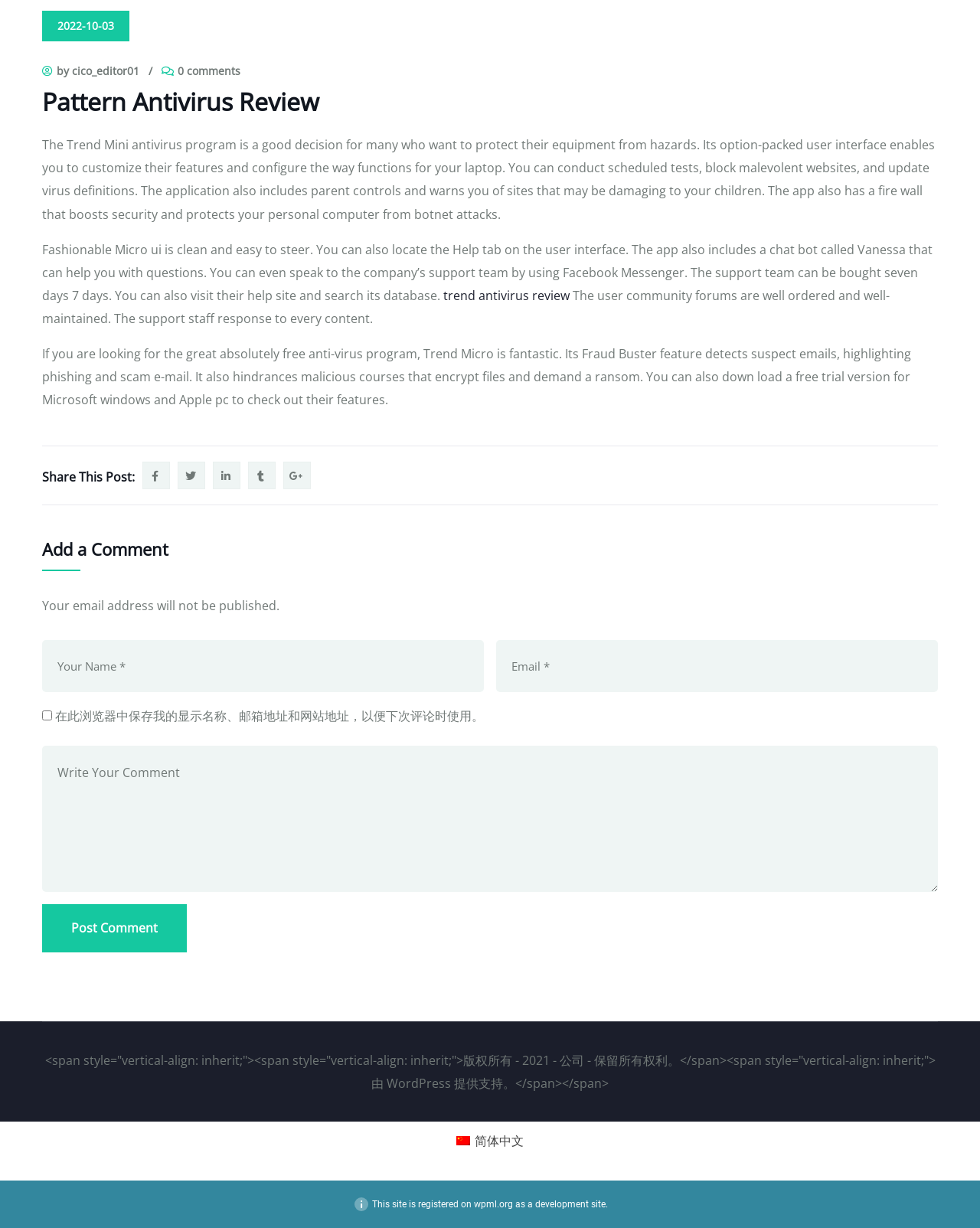Identify the bounding box coordinates for the UI element described as follows: "简体中文". Ensure the coordinates are four float numbers between 0 and 1, formatted as [left, top, right, bottom].

[0.458, 0.92, 0.542, 0.938]